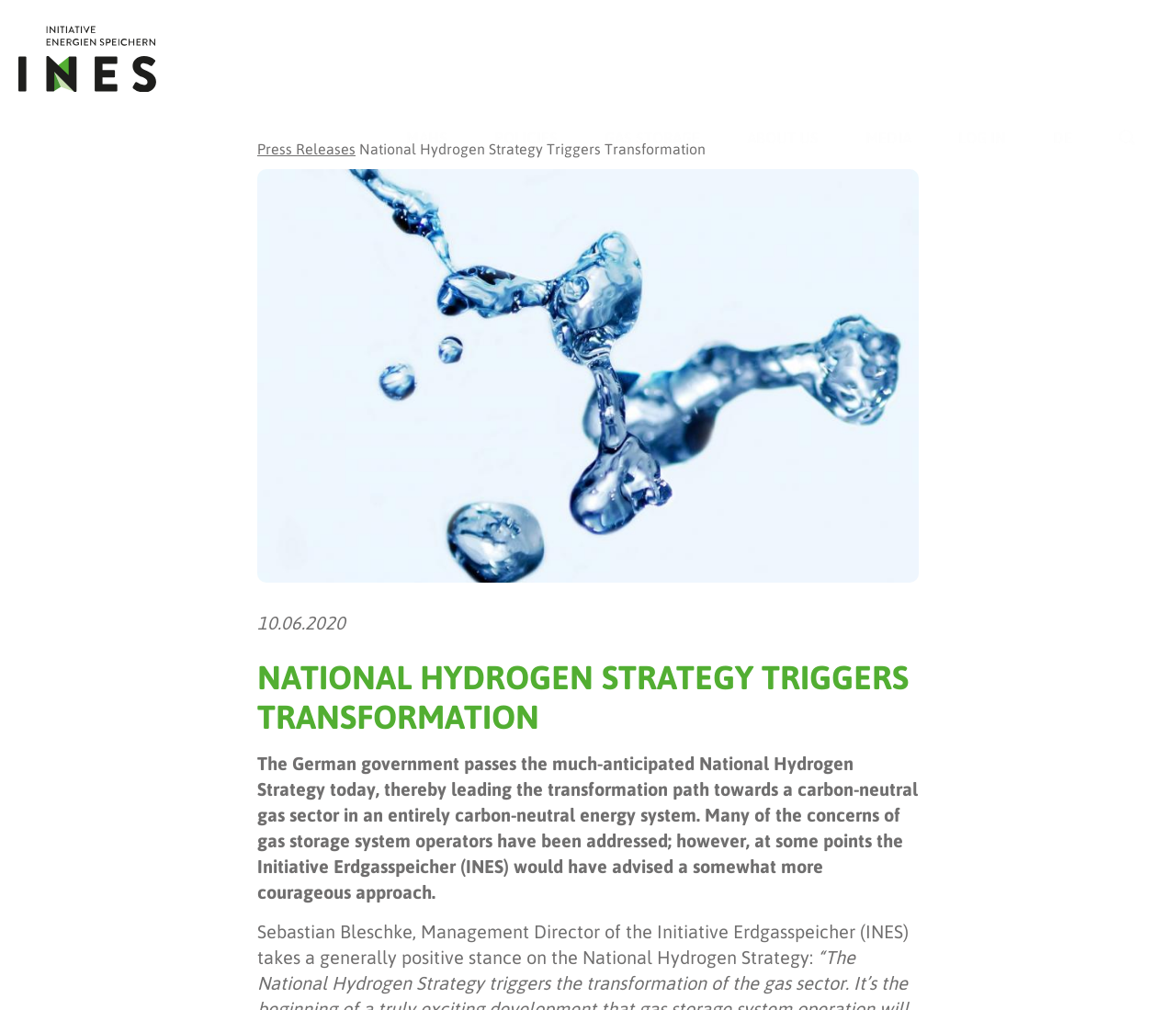Identify the bounding box coordinates for the UI element described as follows: About us. Use the format (top-left x, top-left y, bottom-right x, bottom-right y) and ensure all values are floating point numbers between 0 and 1.

[0.63, 0.032, 0.704, 0.061]